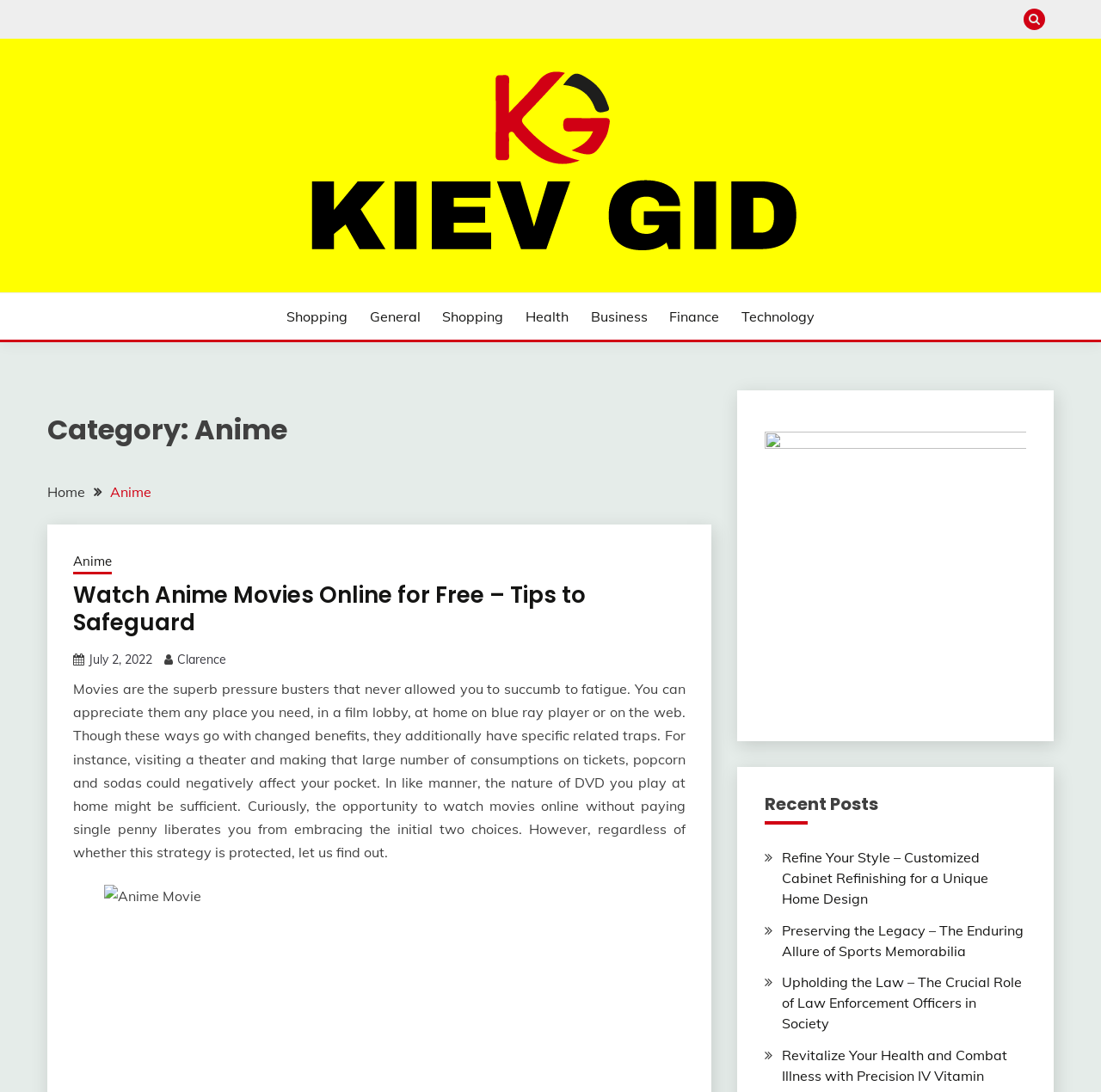Using the element description parent_node: Skip to content, predict the bounding box coordinates for the UI element. Provide the coordinates in (top-left x, top-left y, bottom-right x, bottom-right y) format with values ranging from 0 to 1.

[0.941, 0.952, 0.977, 0.984]